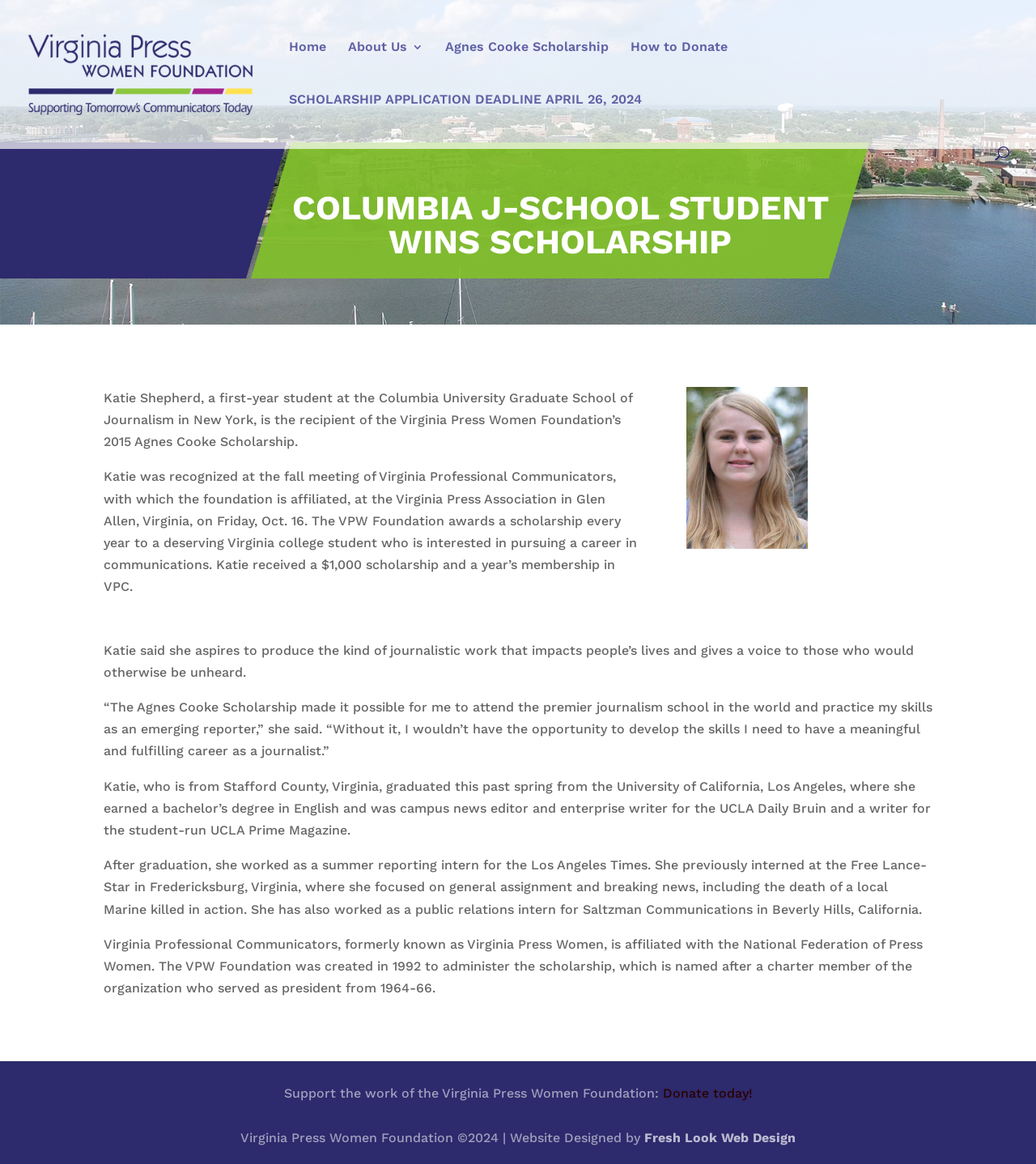What is the name of the organization affiliated with the National Federation of Press Women?
Using the information from the image, answer the question thoroughly.

The article states that Virginia Professional Communicators, formerly known as Virginia Press Women, is affiliated with the National Federation of Press Women.